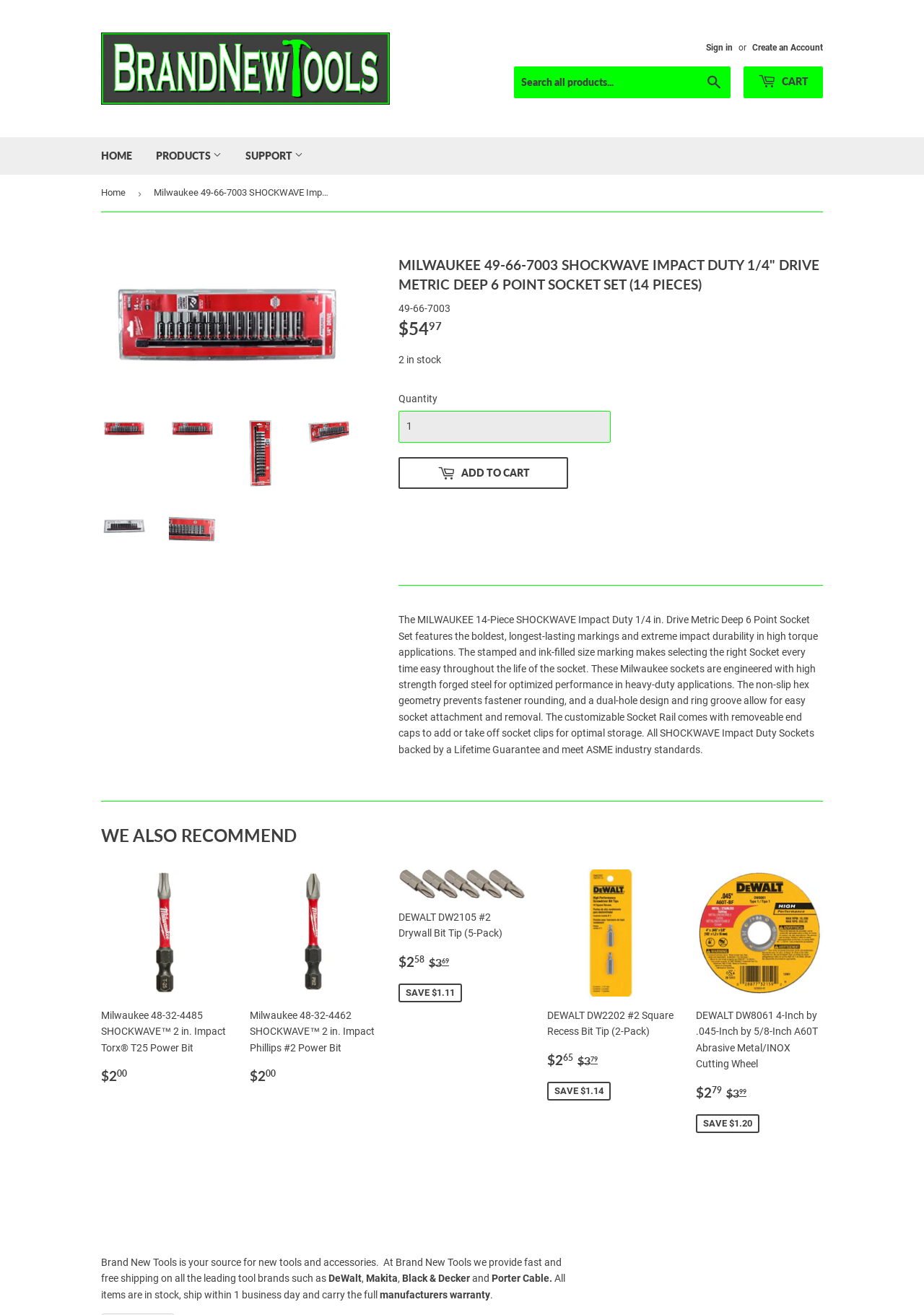Offer an in-depth caption of the entire webpage.

This webpage is a product page for the Milwaukee 14-Piece SHOCKWAVE Impact Duty 1/4" Drive Metric Deep 6 Point Socket Set. At the top of the page, there is a navigation menu with links to "HOME", "PRODUCTS", "SUPPORT", and a search bar. Below the navigation menu, there is a breadcrumb trail showing the path to the current page.

The main content of the page is divided into sections. The first section displays the product title, "MILWAUKEE 49-66-7003 SHOCKWAVE IMPACT DUTY 1/4" DRIVE METRIC DEEP 6 POINT SOCKET SET (14 PIECES)", and the price, "$54.97", along with a "Quantity" selector and an "ADD TO CART" button.

Below the product title, there is a section with a detailed product description, which explains the features and benefits of the socket set. This section is followed by a horizontal separator line.

The next section is titled "WE ALSO RECOMMEND" and displays a list of related products, including the Milwaukee 48-32-4485 SHOCKWAVE 2 in. Impact Torx T25 Power Bit, the Milwaukee 48-32-4462 SHOCKWAVE 2 in. Impact Phillips #2 Power Bit, and the DEWALT DW2105 #2 Drywall Bit Tip (5-Pack). Each product is displayed with an image, a brief description, and pricing information.

Throughout the page, there are several images of the product, including a large image at the top of the page and smaller images in the "WE ALSO RECOMMEND" section. There are also several links to other pages, including the product's brand page and the manufacturer's website.